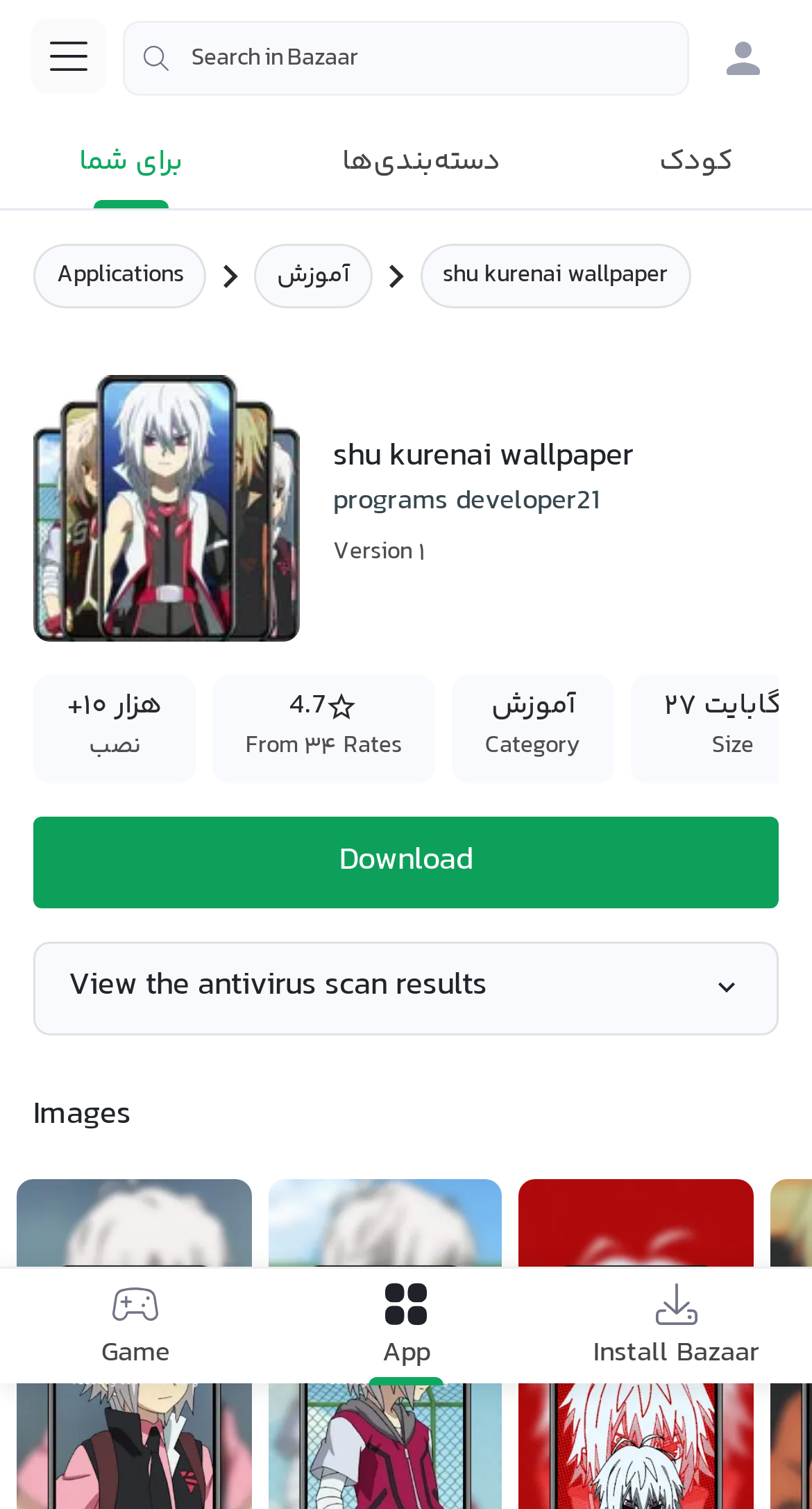Using details from the image, please answer the following question comprehensively:
How many ratings does the wallpaper have?

The number of ratings can be found in the LayoutTableCell element with the text 'From ۳۴ Rates' which is located in the table that displays the details of the wallpaper.